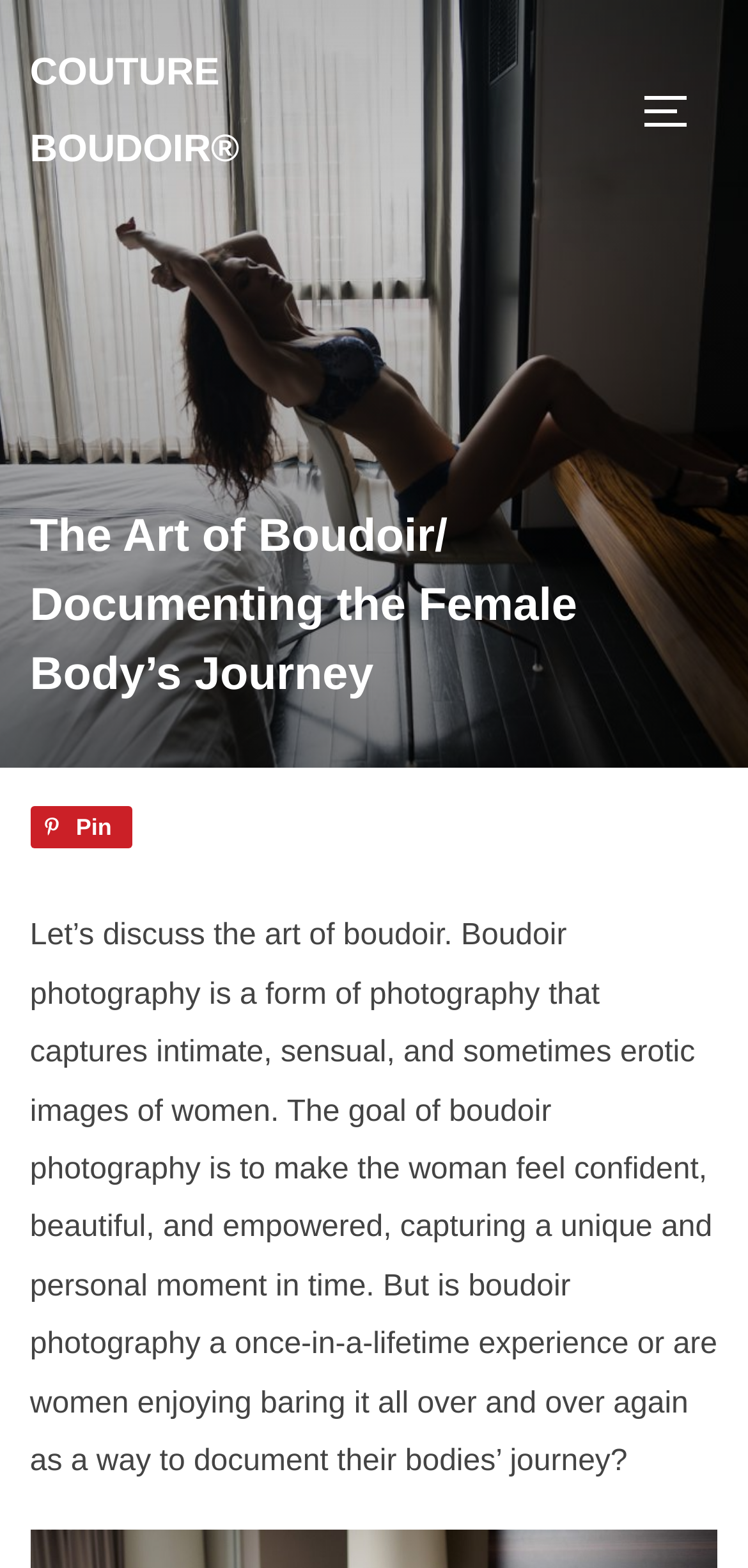Identify the bounding box of the UI component described as: "Toggle sidebar & navigation".

[0.857, 0.044, 0.96, 0.098]